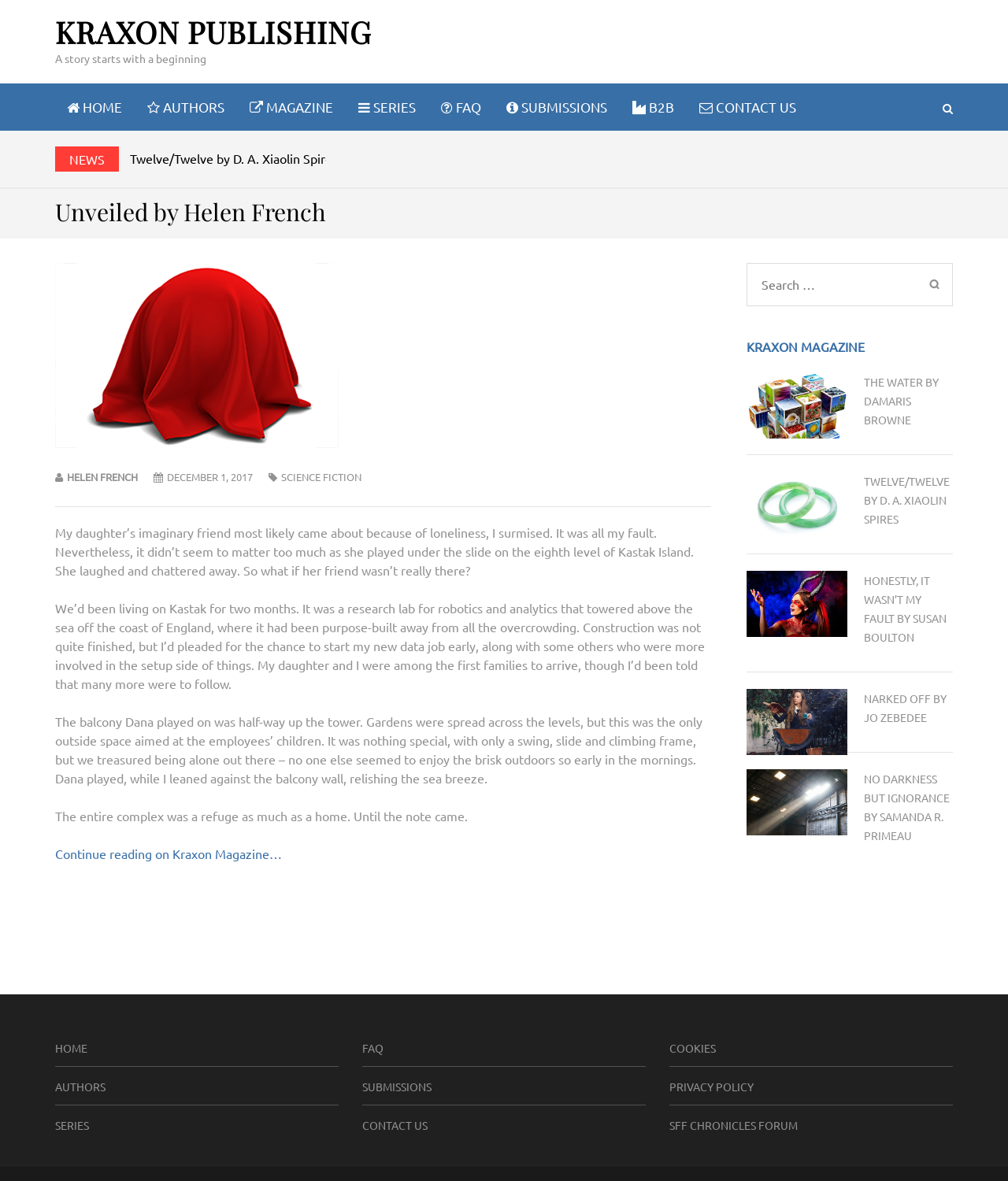Determine the bounding box for the HTML element described here: "Privacy Policy". The coordinates should be given as [left, top, right, bottom] with each number being a float between 0 and 1.

[0.664, 0.914, 0.748, 0.926]